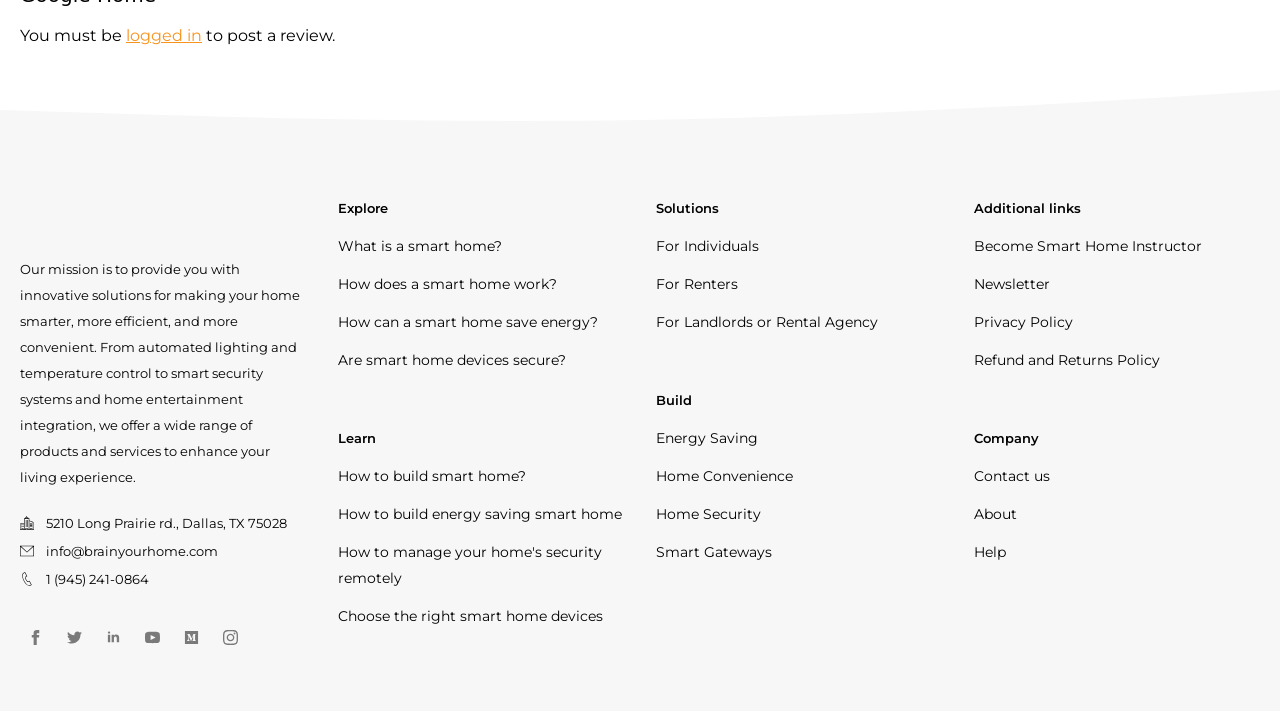Please identify the bounding box coordinates of the region to click in order to complete the given instruction: "View the official Facebook page". The coordinates should be four float numbers between 0 and 1, i.e., [left, top, right, bottom].

[0.016, 0.875, 0.04, 0.919]